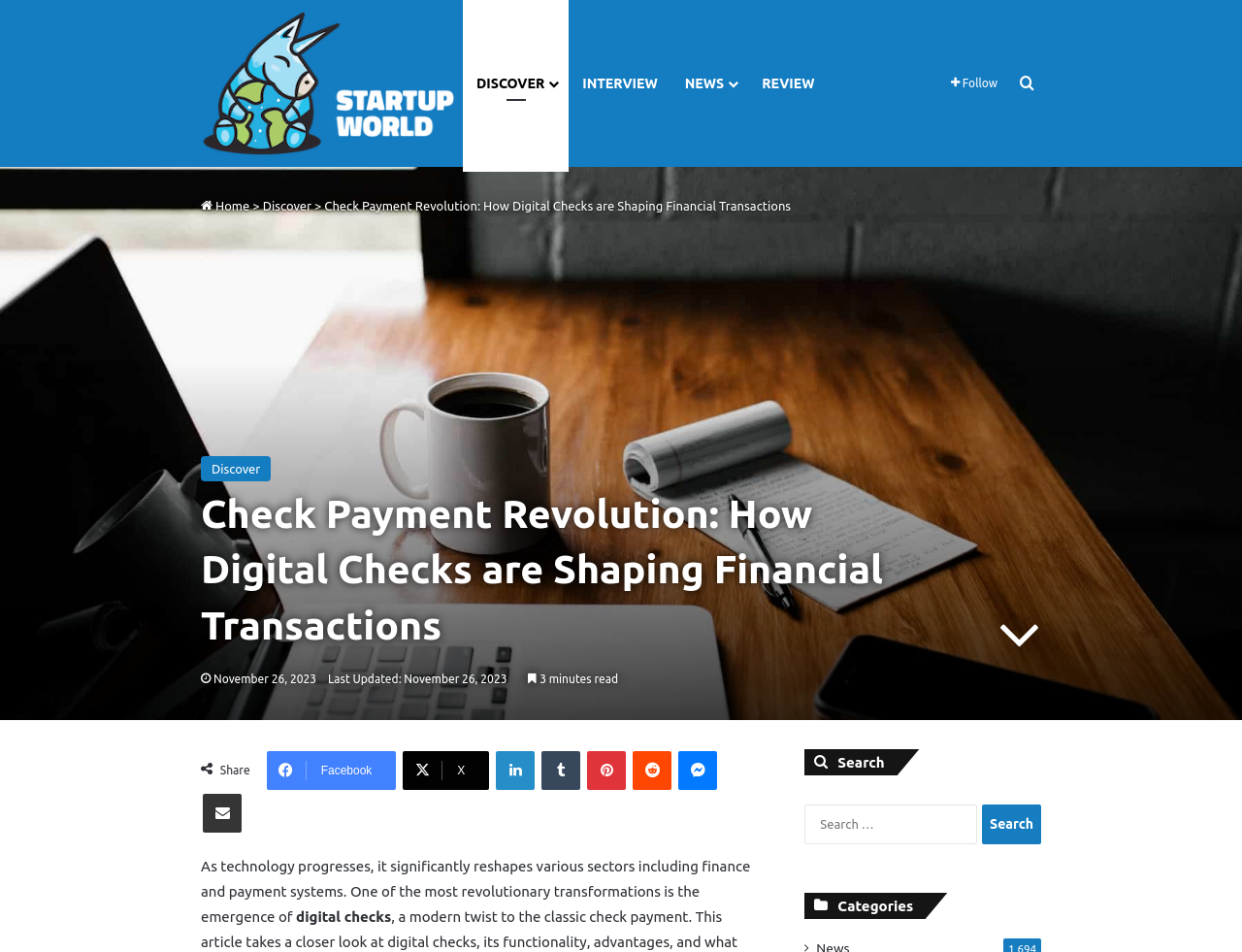Given the description of a UI element: "Write a review", identify the bounding box coordinates of the matching element in the webpage screenshot.

None